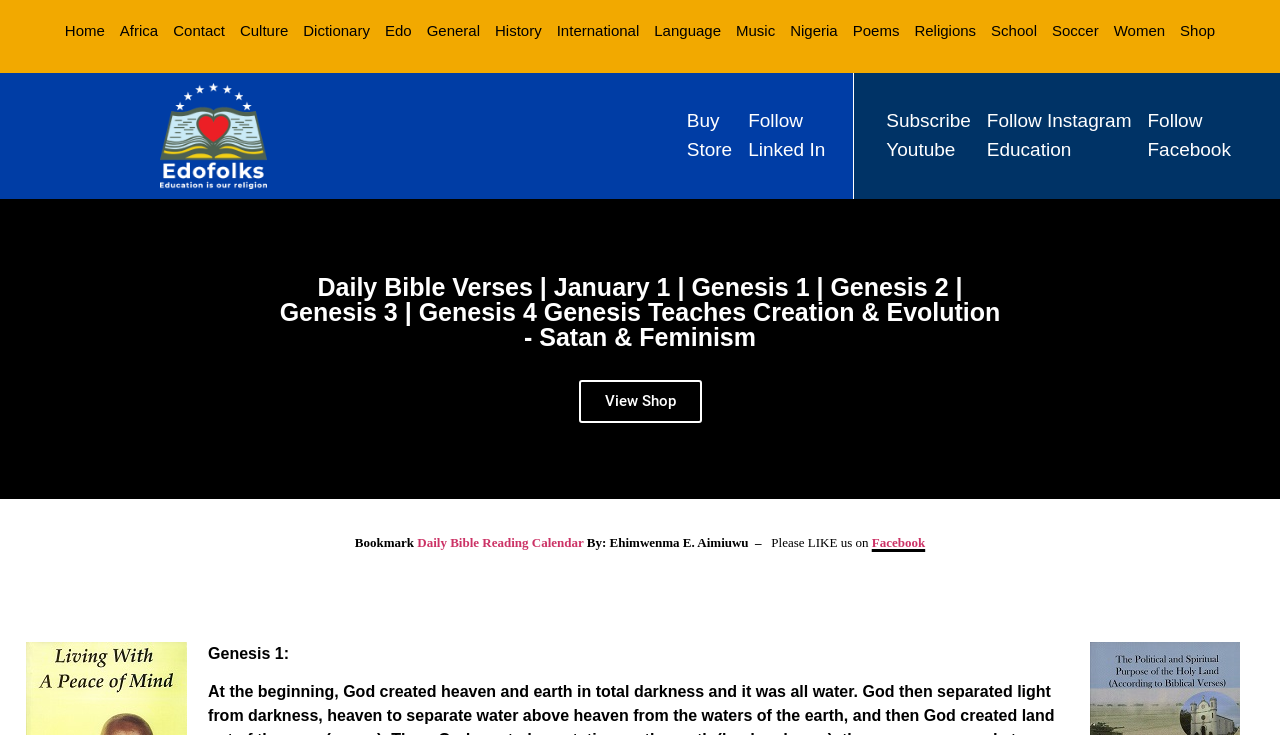Write an elaborate caption that captures the essence of the webpage.

The webpage is a daily Bible verses page, specifically for January 1, focusing on Genesis chapters 1 to 4. At the top, there is a navigation menu with 15 links, including "Home", "Africa", "Contact", and others, aligned horizontally and evenly spaced. Below the navigation menu, there are four social media links, including "Buy Store", "Follow Linked In", "Subscribe Youtube", and "Follow Instagram Education", also aligned horizontally.

The main content of the page is a heading that reads "Bookmark Daily Bible Reading Calendar By: Ehimwenma E. Aimiuwu – Please LIKE us on Facebook", which spans almost the entire width of the page. Below the heading, there are two links: "Daily Bible Reading Calendar" and "Facebook".

Further down, there is a large block of text that summarizes the daily Bible verses, including Genesis 1 to 4, and its teachings on creation, evolution, Satan, and feminism. Below this text, there is a link to "View Shop". Finally, at the bottom of the page, there is a small section with the title "Genesis 1:".

Overall, the webpage has a simple and organized layout, with clear headings and concise text, making it easy to navigate and read.